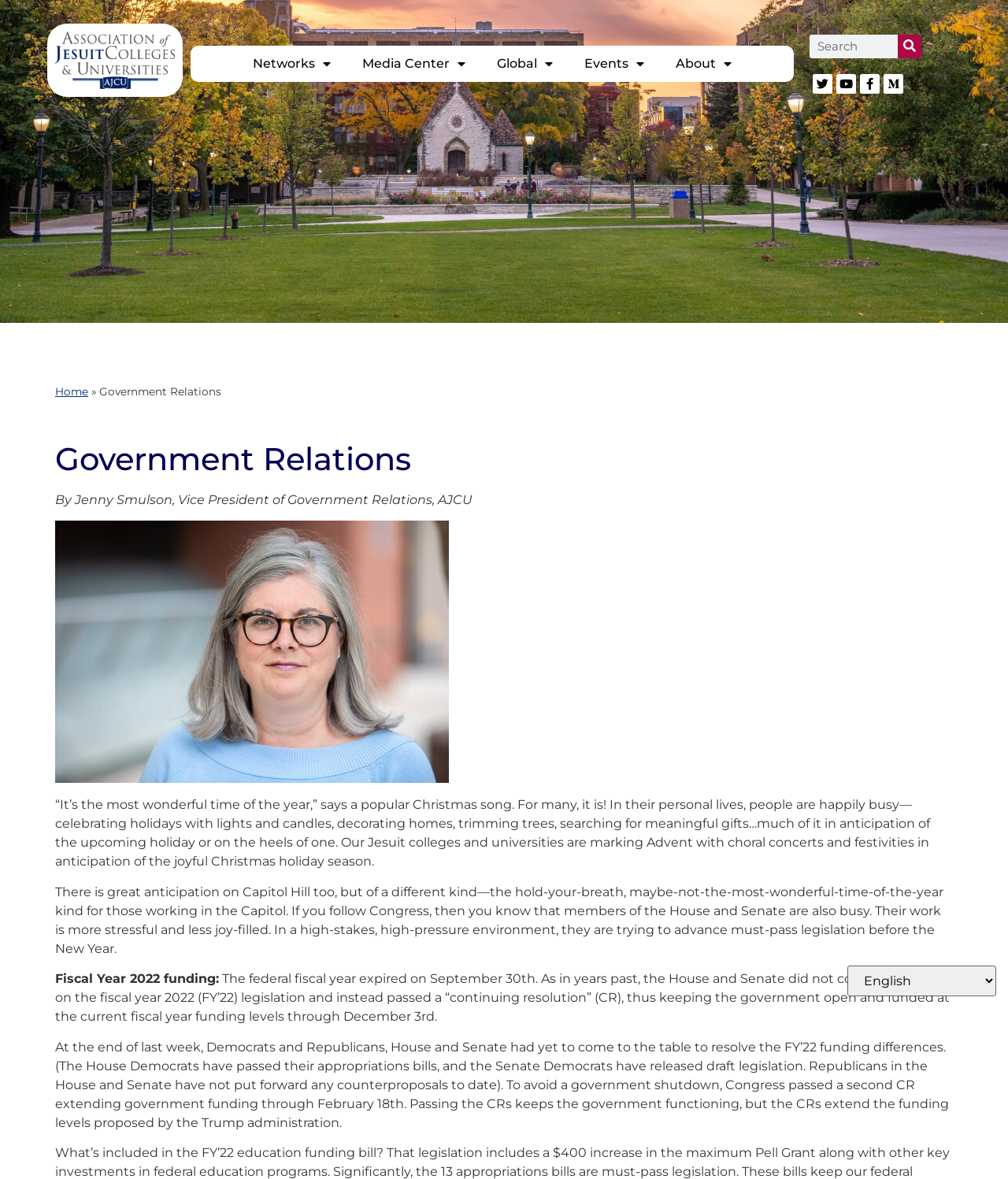Create a detailed summary of the webpage's content and design.

The webpage is about Government Relations, specifically an article written by Jenny Smulson, Vice President of Government Relations, AJCU. At the top, there are several links to different sections of the website, including Networks, Media Center, Global, Events, and About, each with a dropdown menu. On the right side of the top section, there is a search bar with a search button. Below the search bar, there are links to the website's social media profiles on Twitter, Youtube, and Facebook.

The main content of the webpage is an article with a heading "Government Relations" at the top. The article is divided into several paragraphs, with the first paragraph discussing the holiday season and how people are busy celebrating. The following paragraphs shift the focus to Capitol Hill, discussing the stress and pressure of working in Congress, particularly in relation to passing legislation before the New Year.

The article highlights the issue of Fiscal Year 2022 funding, explaining that the federal fiscal year expired on September 30th and that Congress has passed a continuing resolution to keep the government open and funded at current levels through February 18th. The article also mentions that Democrats and Republicans have yet to come to an agreement on FY'22 funding differences.

At the bottom of the webpage, there is a combobox to select a language.